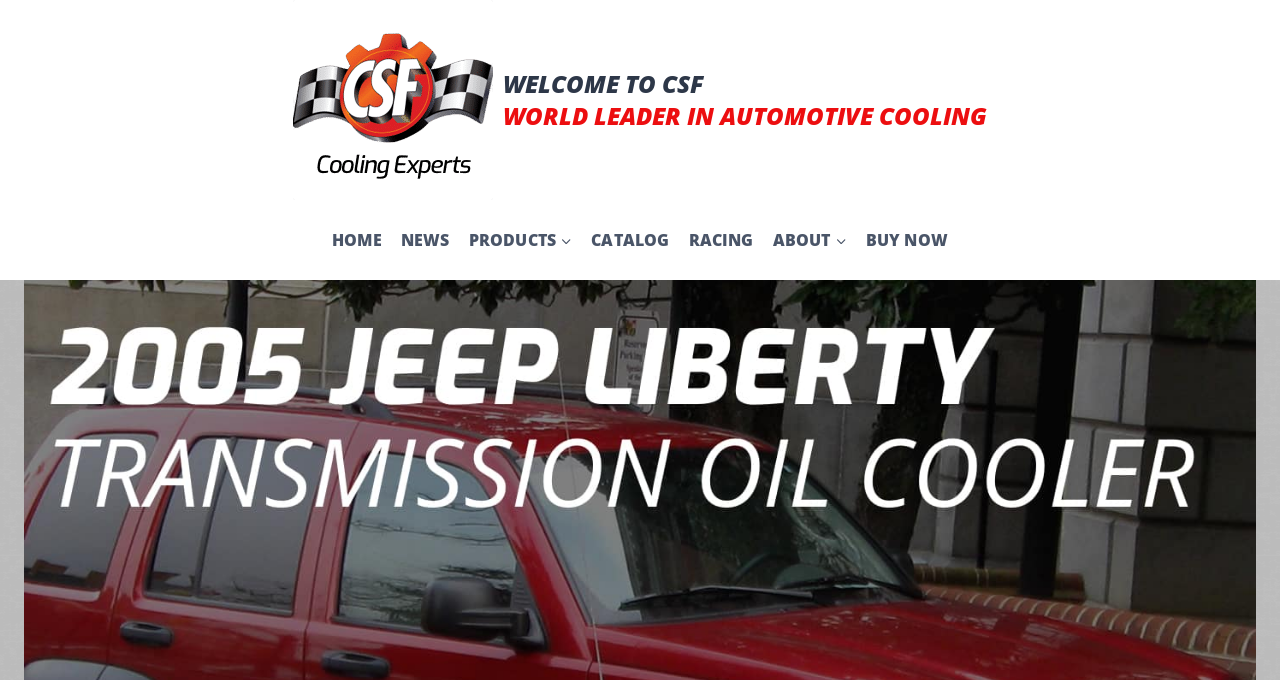Examine the screenshot and answer the question in as much detail as possible: What is the name of the company on the webpage?

The company name 'CSF' can be found in the link 'CSF Cooling' and the image 'CSF Cooling' at the top of the webpage, as well as in the heading 'WELCOME TO CSF WORLD LEADER IN AUTOMOTIVE COOLING'.